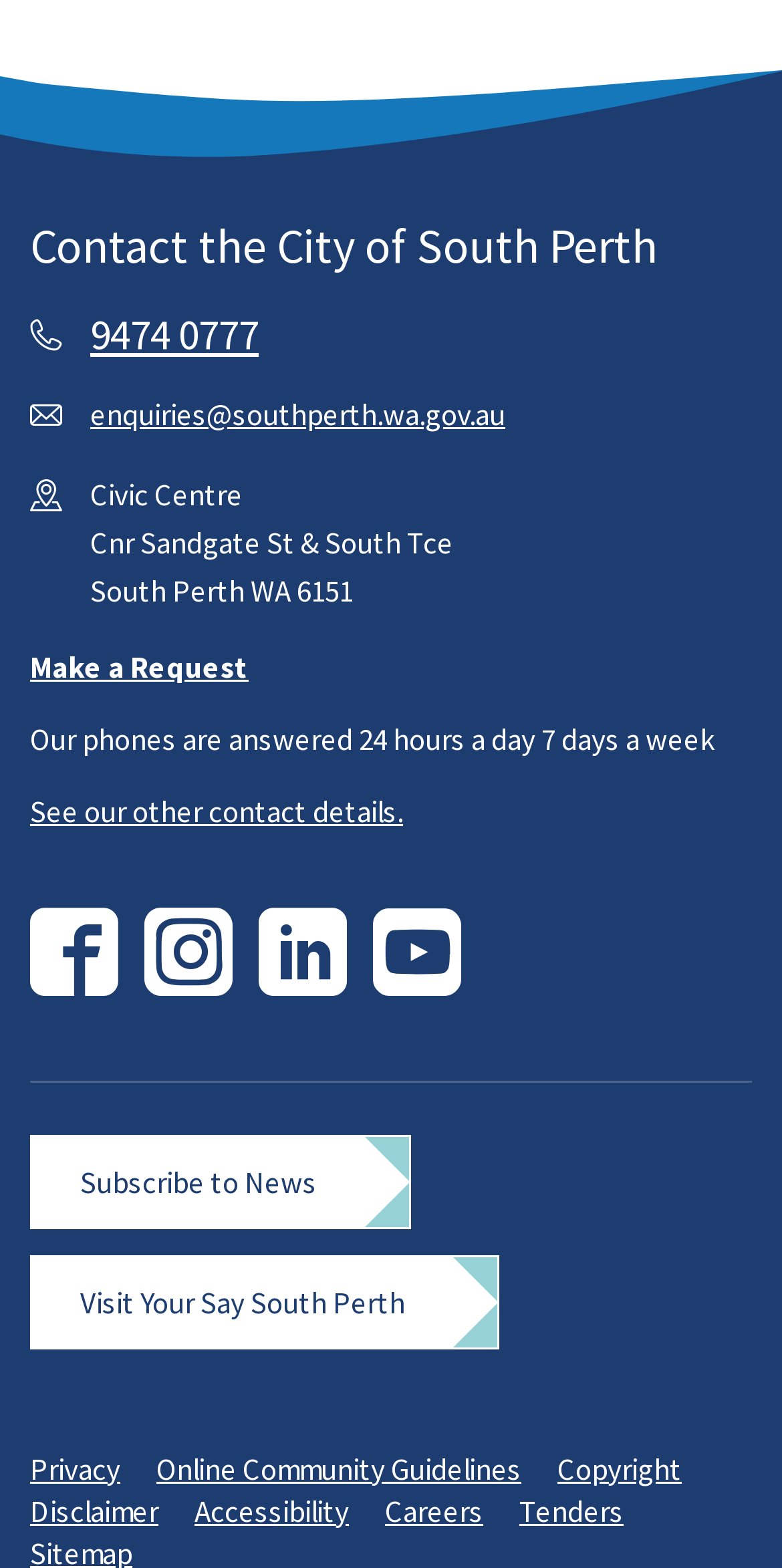Please identify the bounding box coordinates of the clickable element to fulfill the following instruction: "Send an email to the city of South Perth". The coordinates should be four float numbers between 0 and 1, i.e., [left, top, right, bottom].

[0.115, 0.251, 0.646, 0.276]